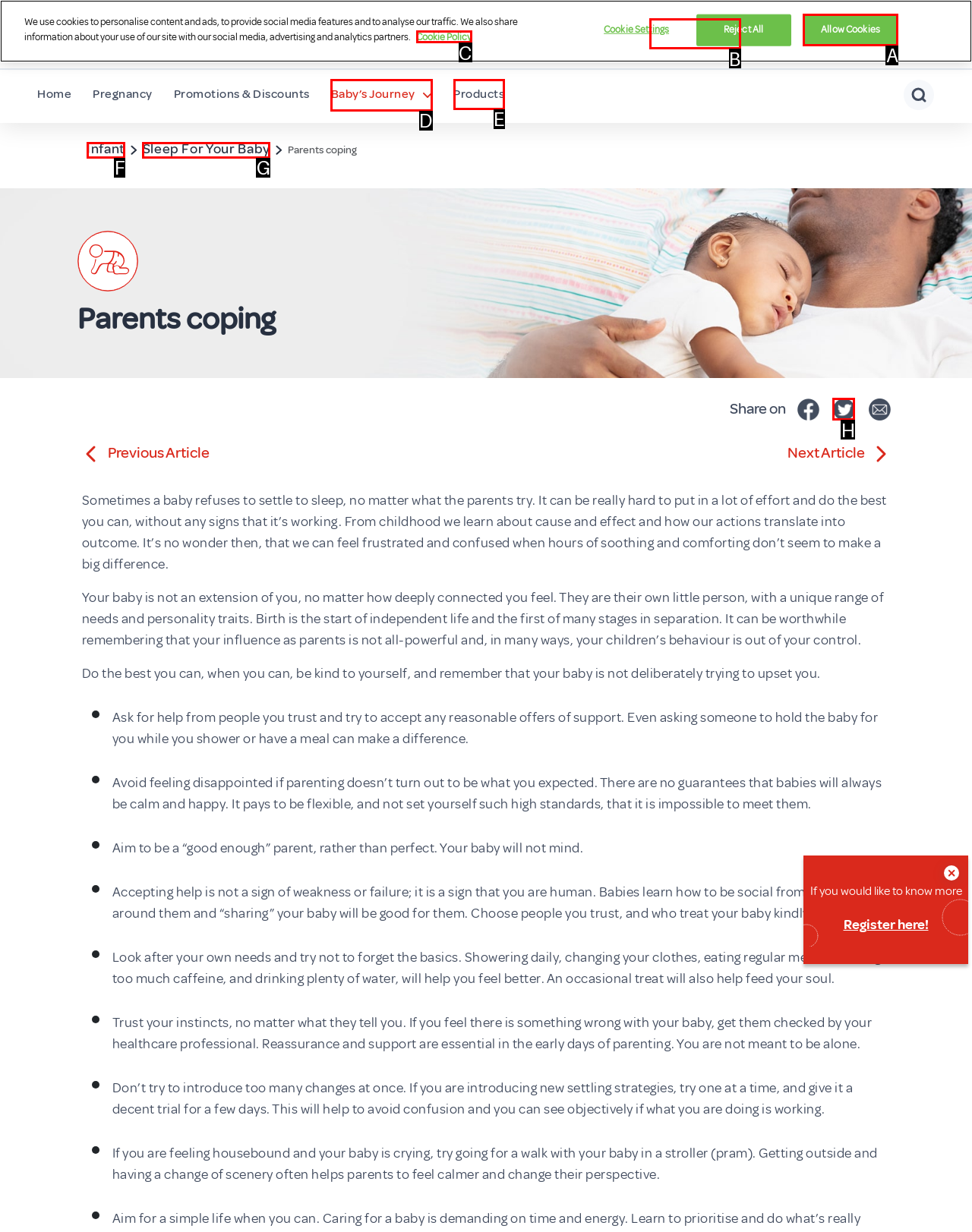Please indicate which HTML element to click in order to fulfill the following task: Click the 'Register' link Respond with the letter of the chosen option.

B